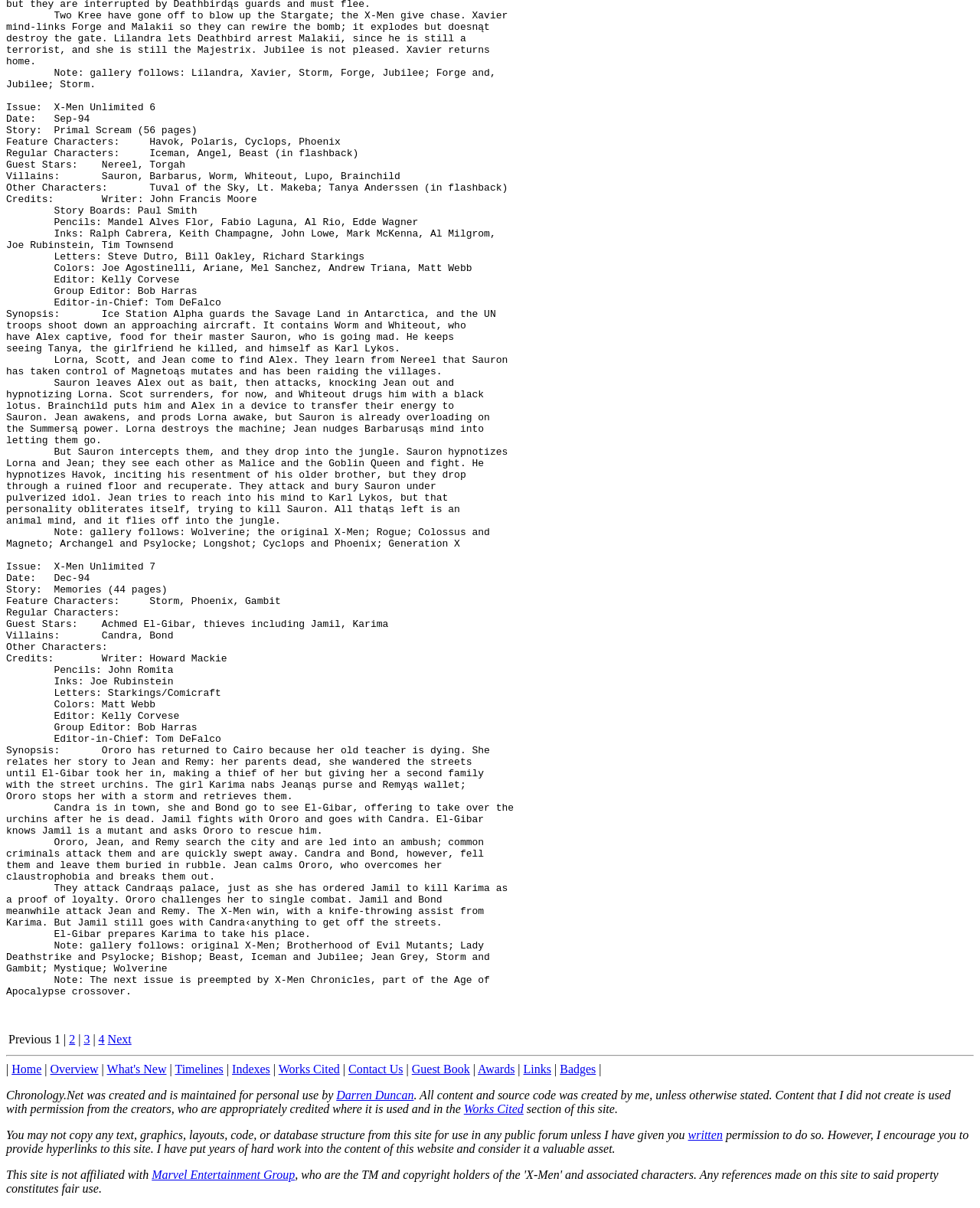What is the separator above the navigation links? Based on the image, give a response in one word or a short phrase.

Horizontal separator